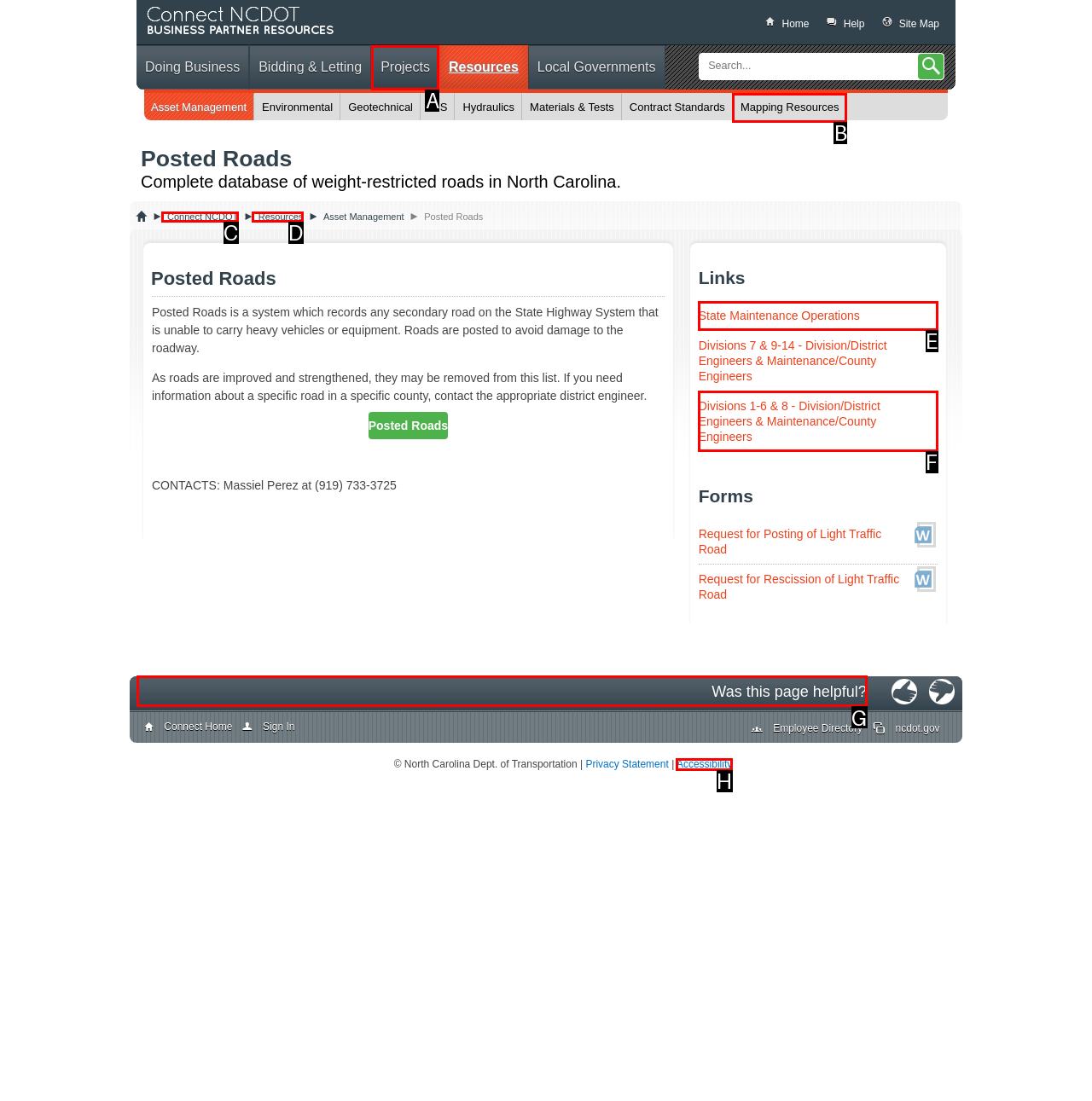Identify the letter of the correct UI element to fulfill the task: Check if this page was helpful from the given options in the screenshot.

G